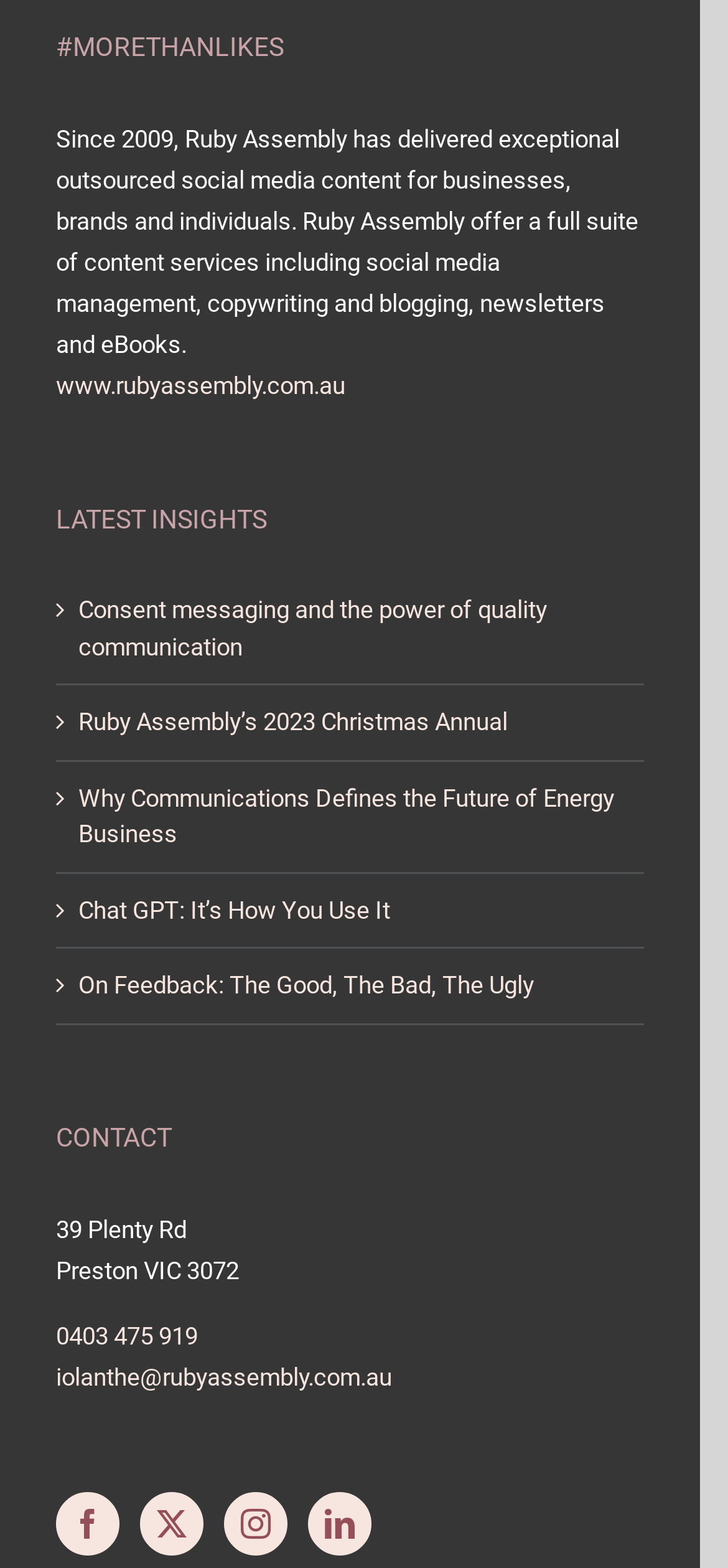Specify the bounding box coordinates of the element's area that should be clicked to execute the given instruction: "check Ruby Assembly's Facebook page". The coordinates should be four float numbers between 0 and 1, i.e., [left, top, right, bottom].

[0.077, 0.952, 0.164, 0.992]